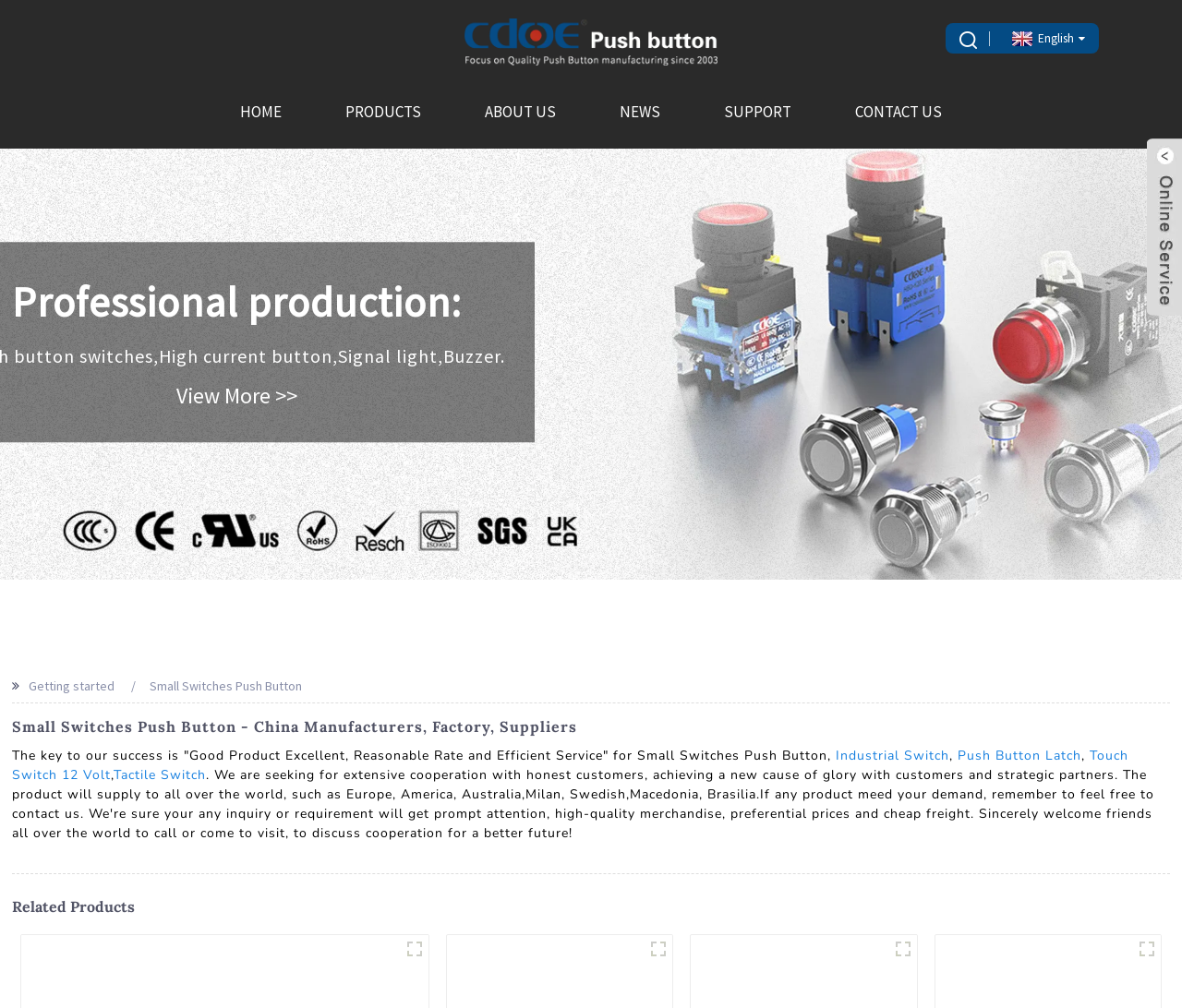Identify the bounding box coordinates of the region that needs to be clicked to carry out this instruction: "Click the 'this biography' link". Provide these coordinates as four float numbers ranging from 0 to 1, i.e., [left, top, right, bottom].

None